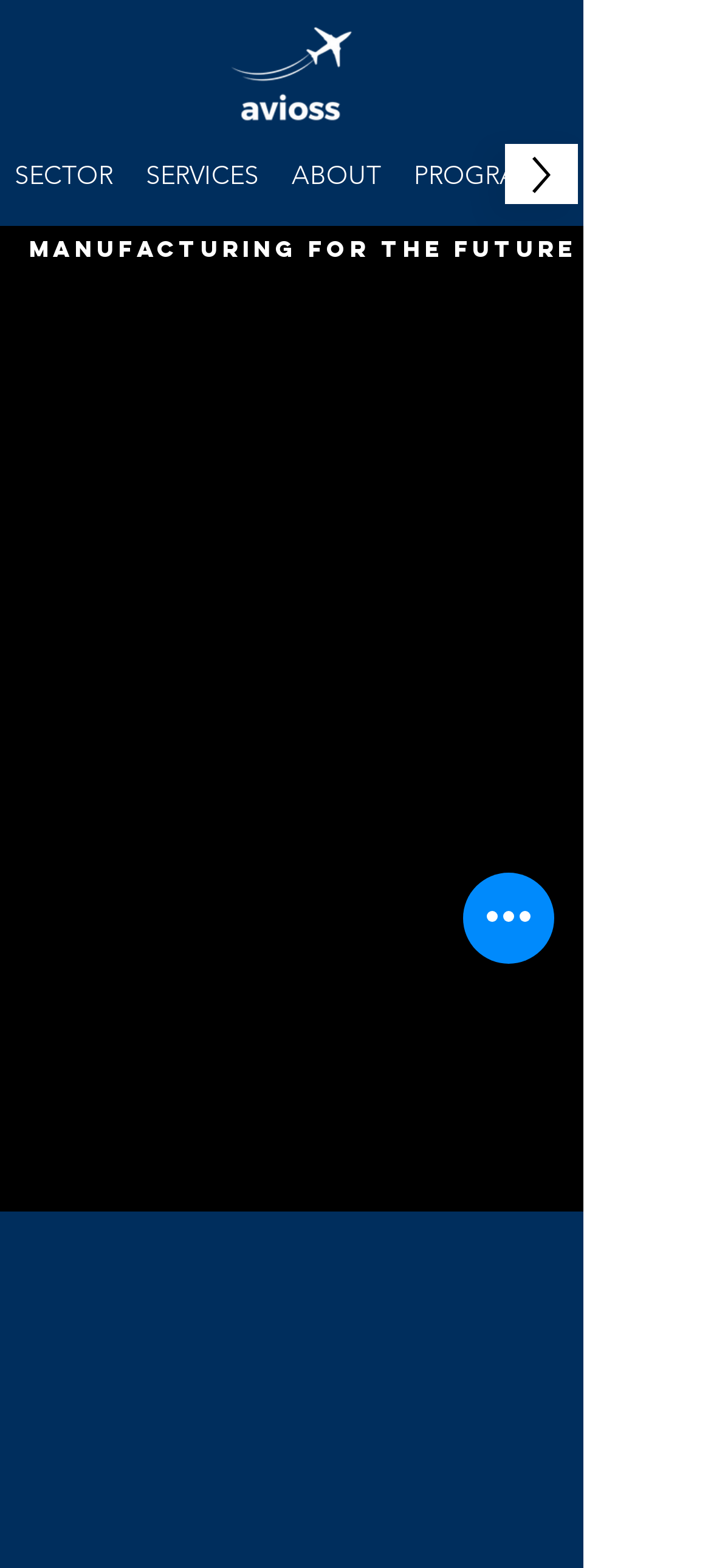Using the information shown in the image, answer the question with as much detail as possible: What is the logo color?

Based on the image element 'WHITELOGO.png' with bounding box coordinates [0.321, 0.015, 0.5, 0.078], I can infer that the logo color is white.